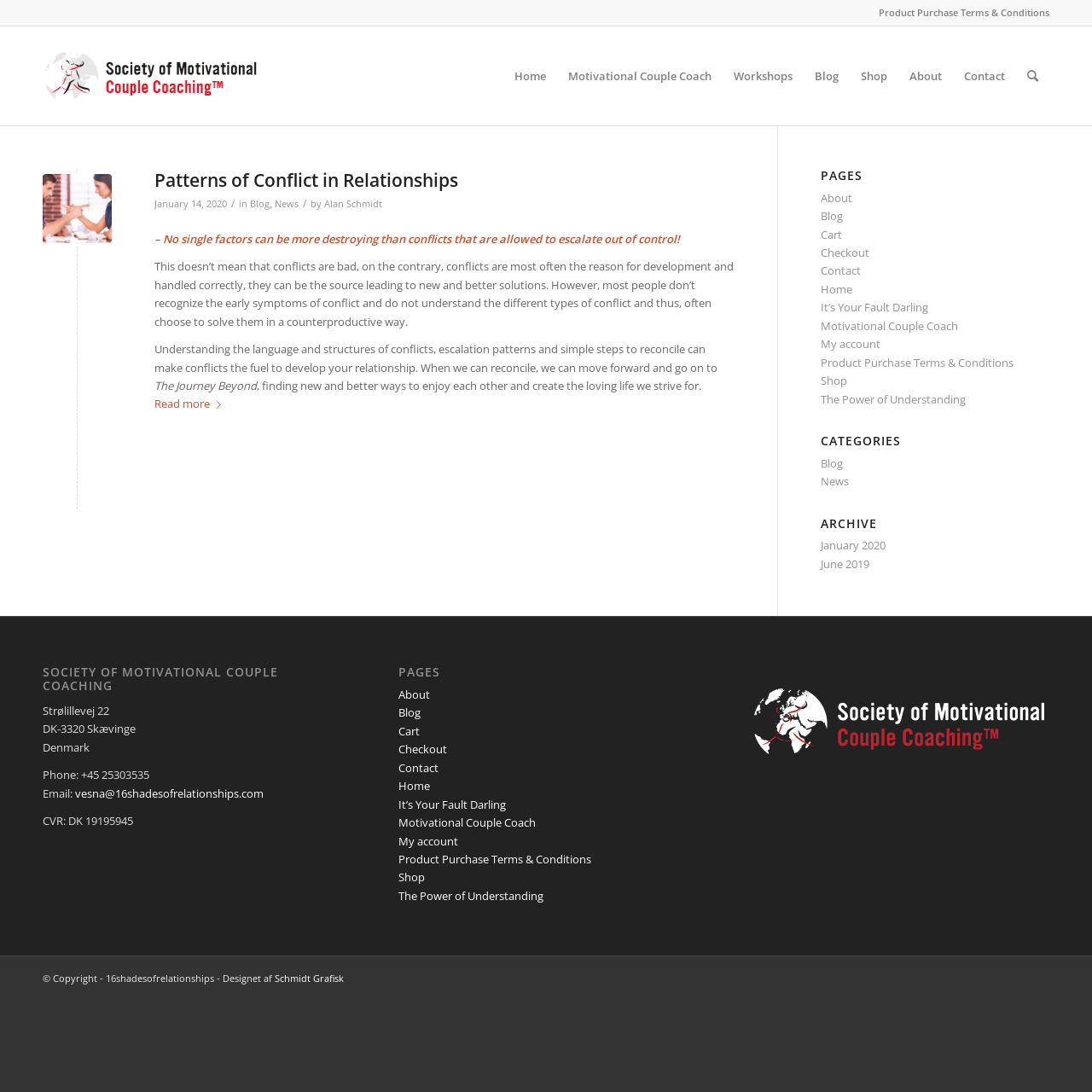Show the bounding box coordinates of the region that should be clicked to follow the instruction: "View the 'Motivational Couple Coach' page."

[0.51, 0.024, 0.662, 0.115]